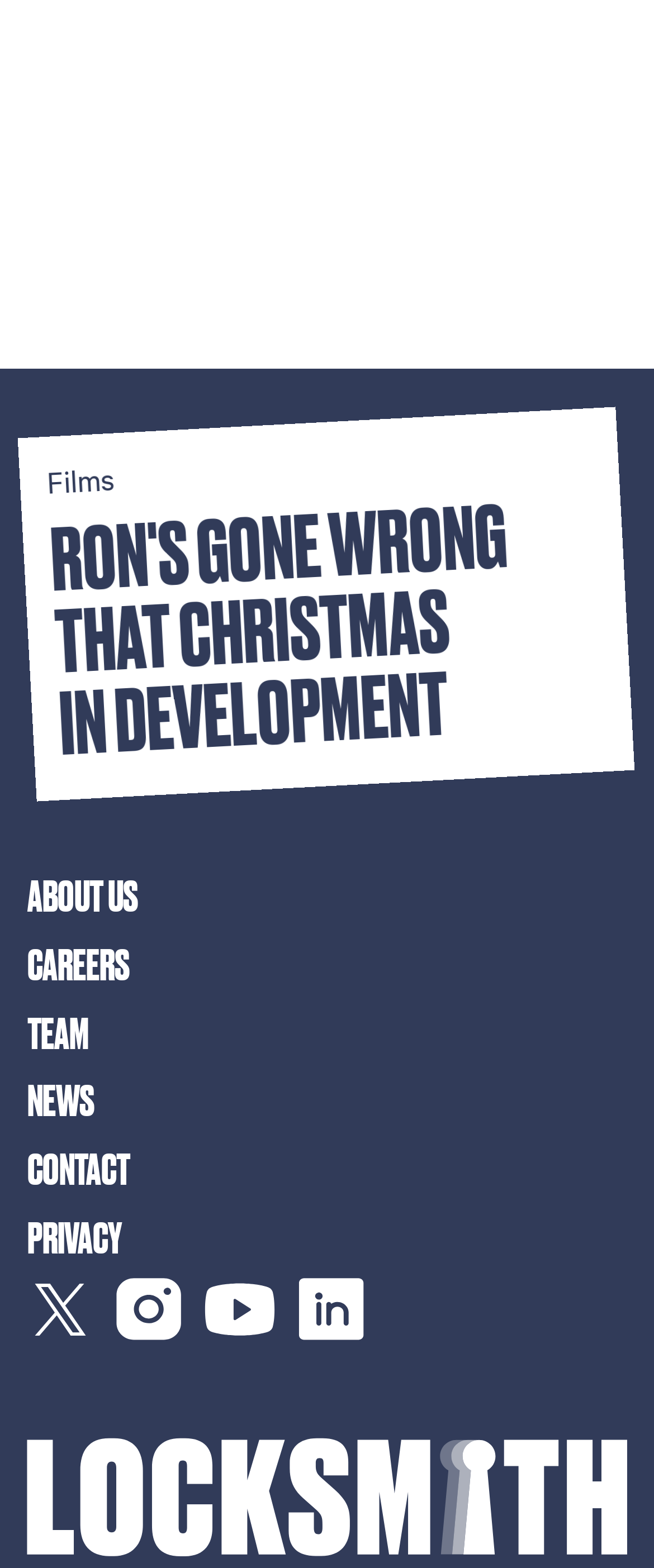Please indicate the bounding box coordinates of the element's region to be clicked to achieve the instruction: "go back to team page". Provide the coordinates as four float numbers between 0 and 1, i.e., [left, top, right, bottom].

[0.355, 0.149, 0.645, 0.187]